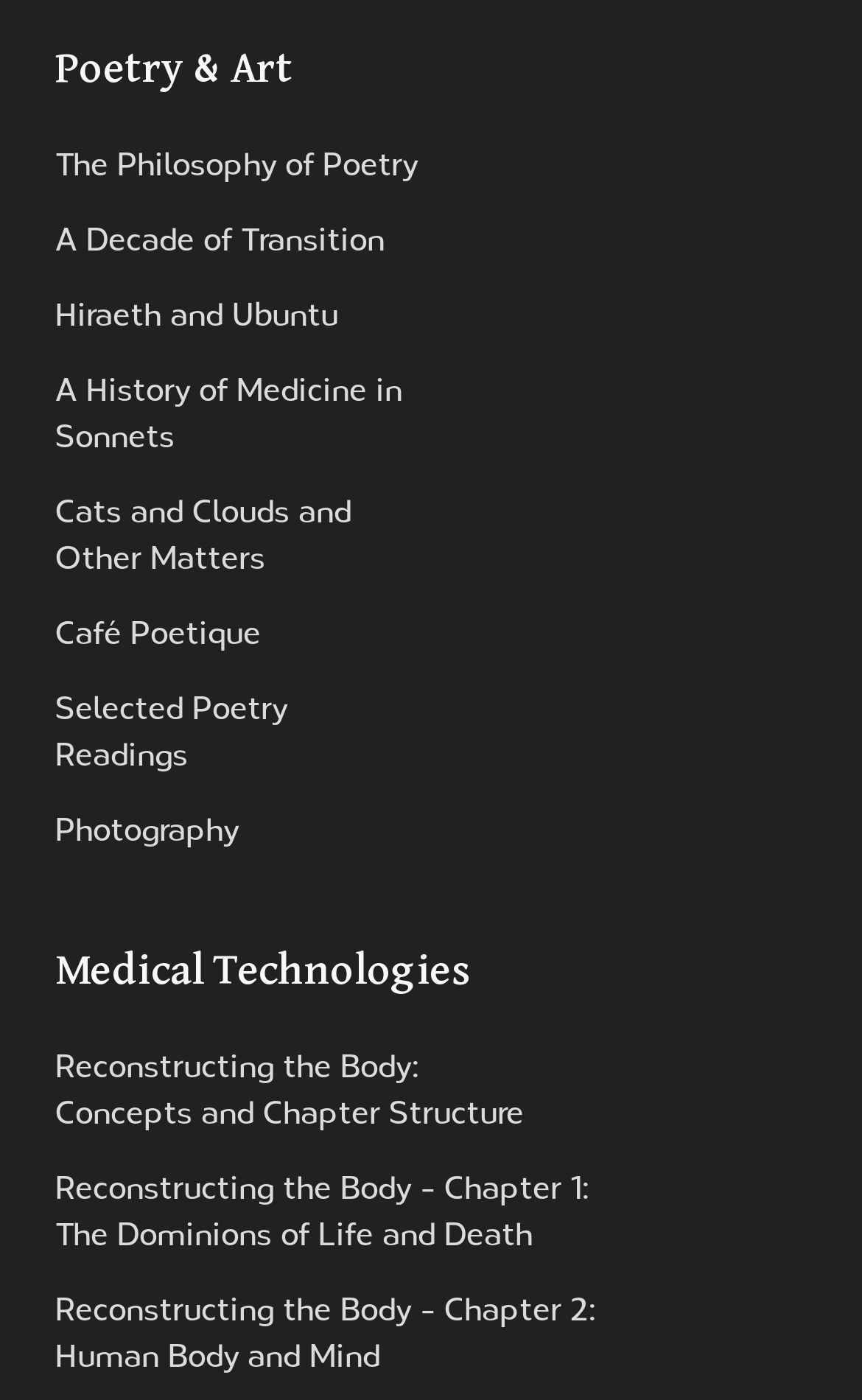Using the provided element description: "Photography", determine the bounding box coordinates of the corresponding UI element in the screenshot.

[0.064, 0.576, 0.487, 0.609]